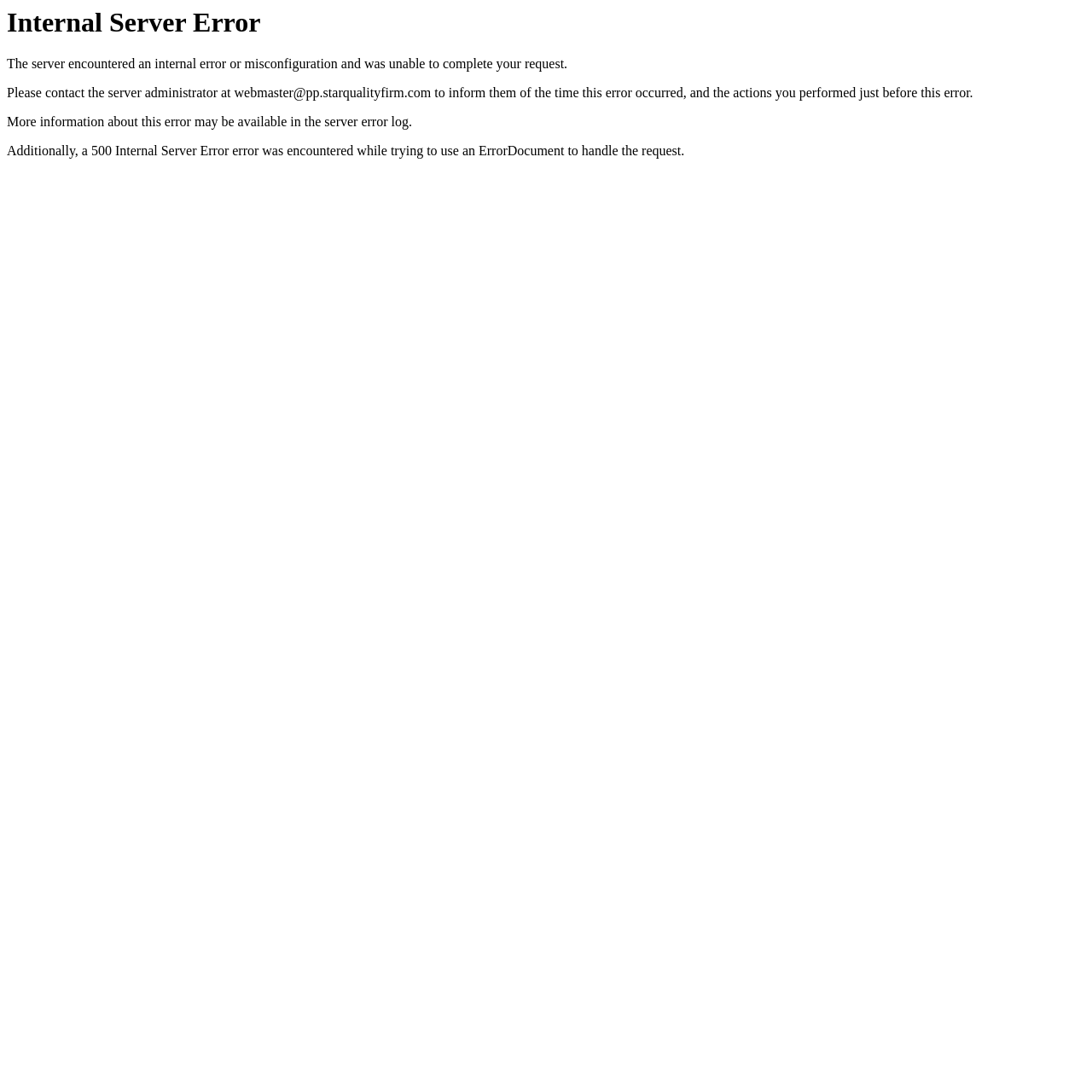Extract the heading text from the webpage.

Internal Server Error